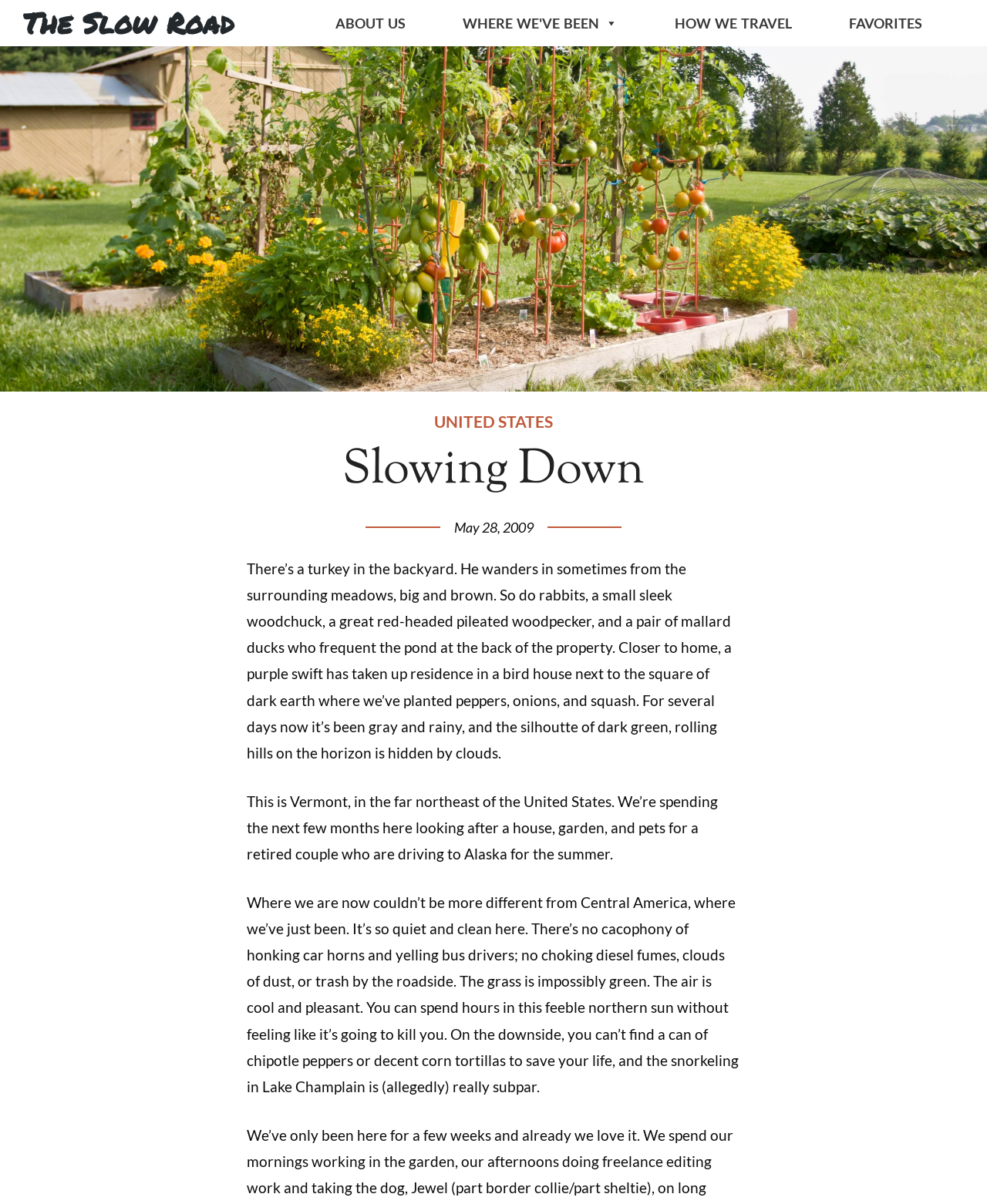Based on the provided description, "FAVORITES", find the bounding box of the corresponding UI element in the screenshot.

[0.845, 0.006, 0.95, 0.032]